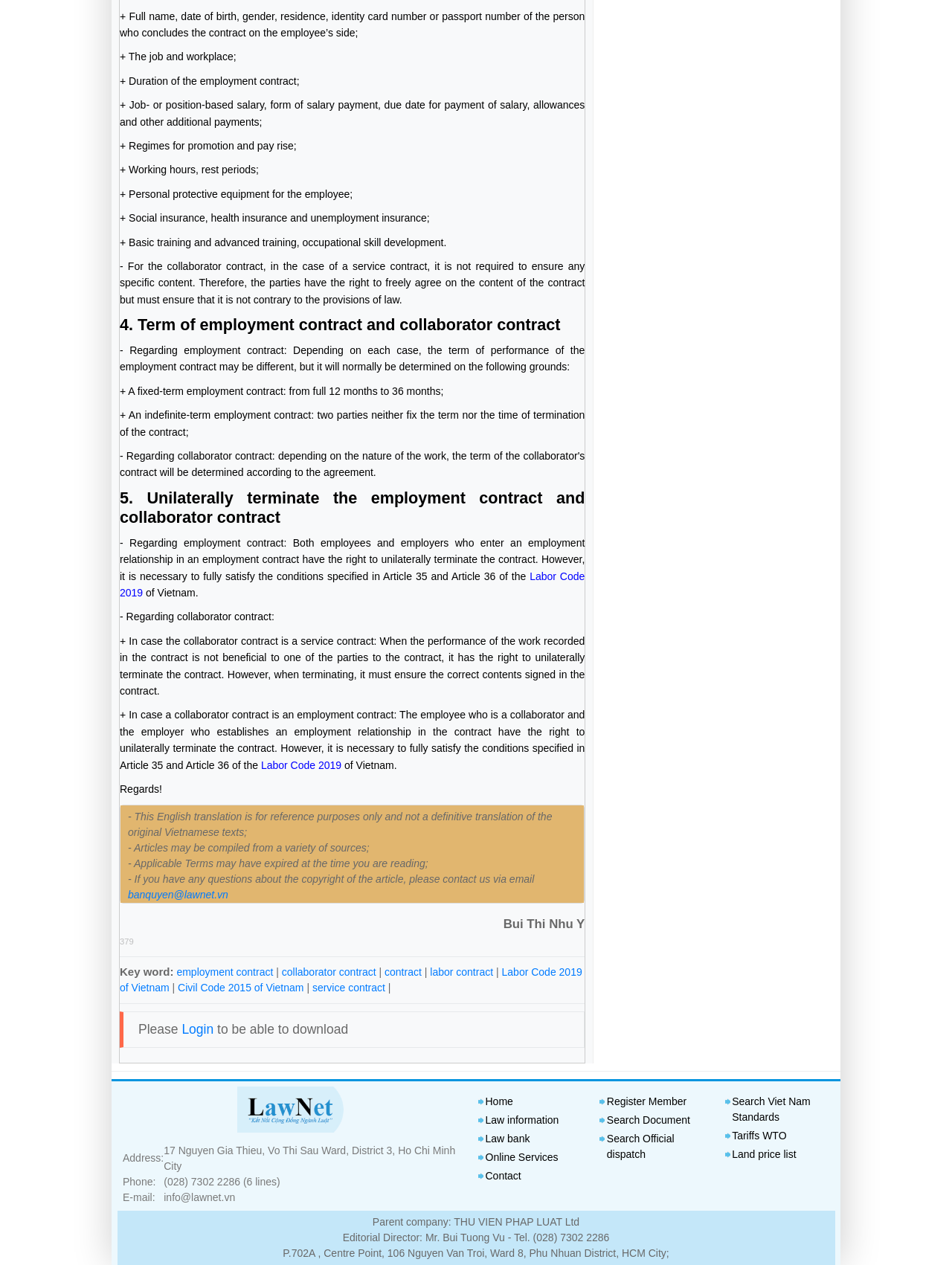Find the bounding box coordinates for the area that should be clicked to accomplish the instruction: "Click on the 'Labor Code 2019' link".

[0.126, 0.451, 0.614, 0.473]